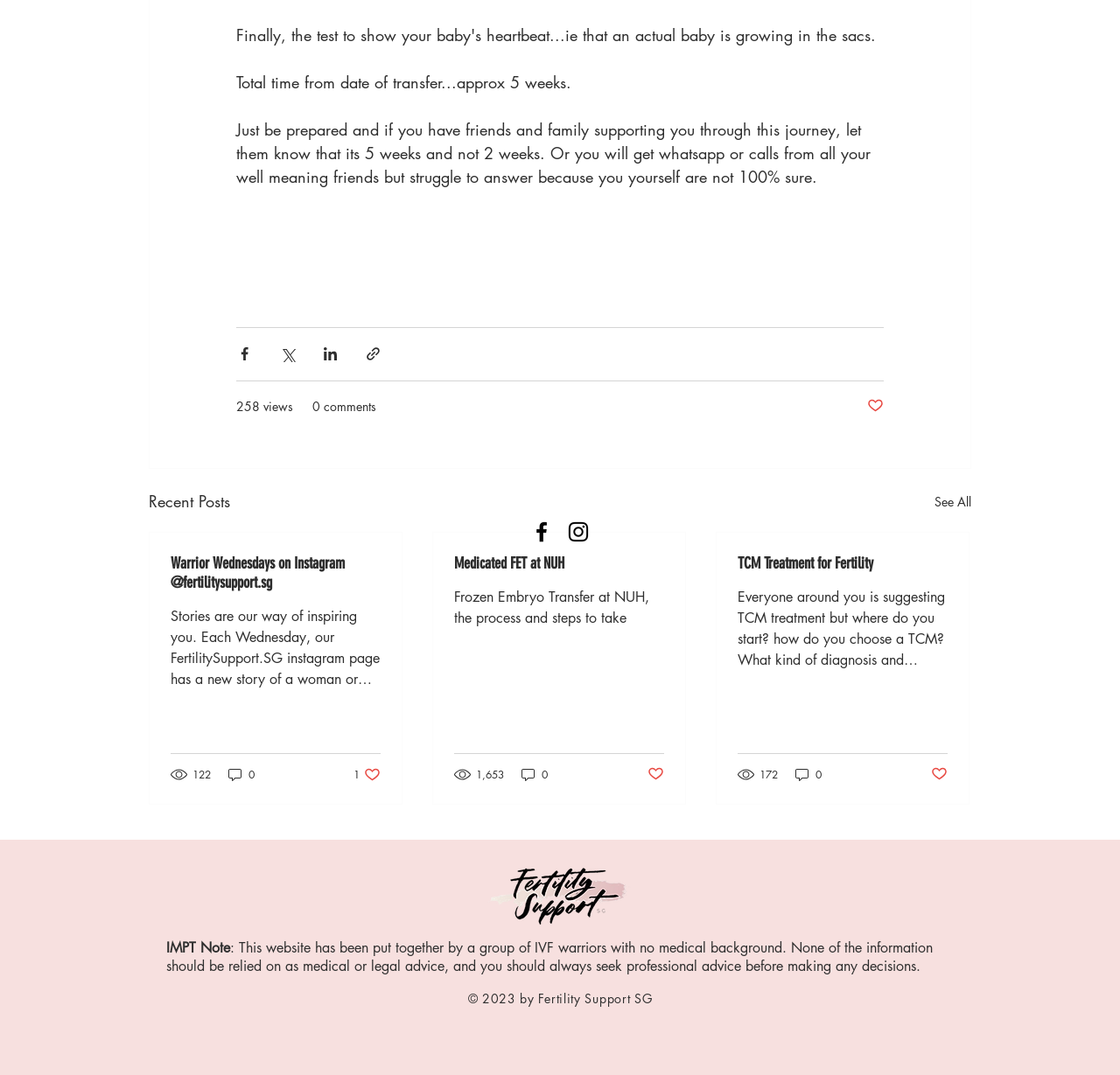Determine the bounding box coordinates of the UI element described by: "1,653".

[0.405, 0.713, 0.452, 0.728]